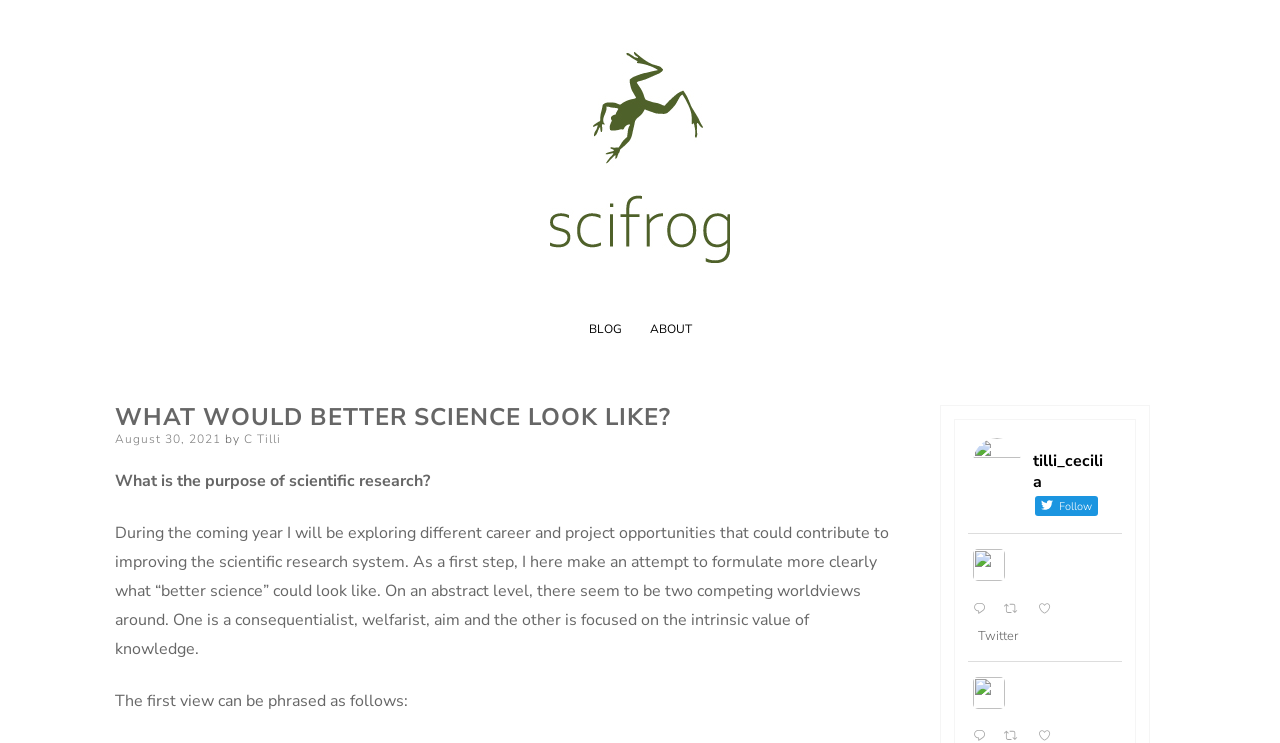What is the purpose of the scientific research according to the blog post?
Please elaborate on the answer to the question with detailed information.

I found the answer by reading the text 'During the coming year I will be exploring different career and project opportunities that could contribute to improving the scientific research system.' which indicates the purpose of the scientific research.